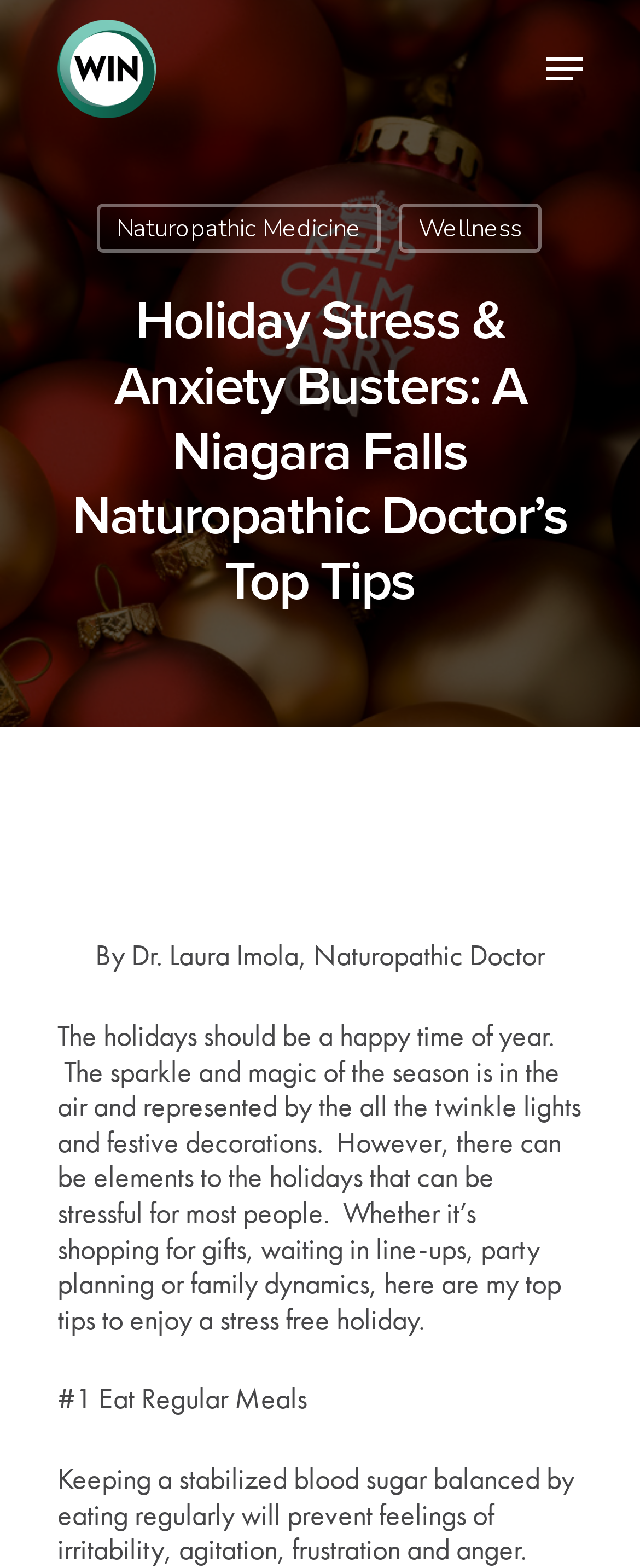Find the bounding box coordinates for the element that must be clicked to complete the instruction: "Book an appointment now". The coordinates should be four float numbers between 0 and 1, indicated as [left, top, right, bottom].

[0.63, 0.418, 0.897, 0.45]